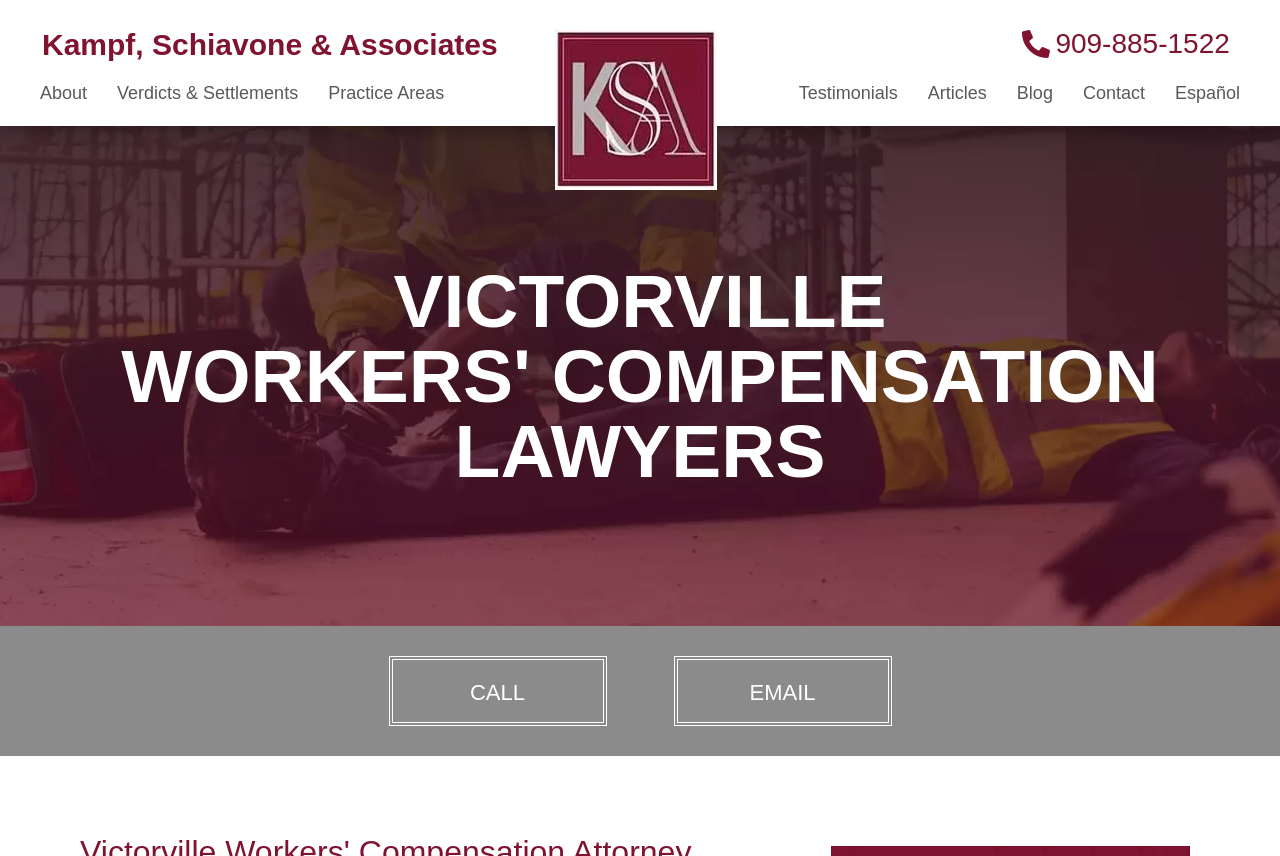Please give a concise answer to this question using a single word or phrase: 
How can I contact the law firm?

Call or Email